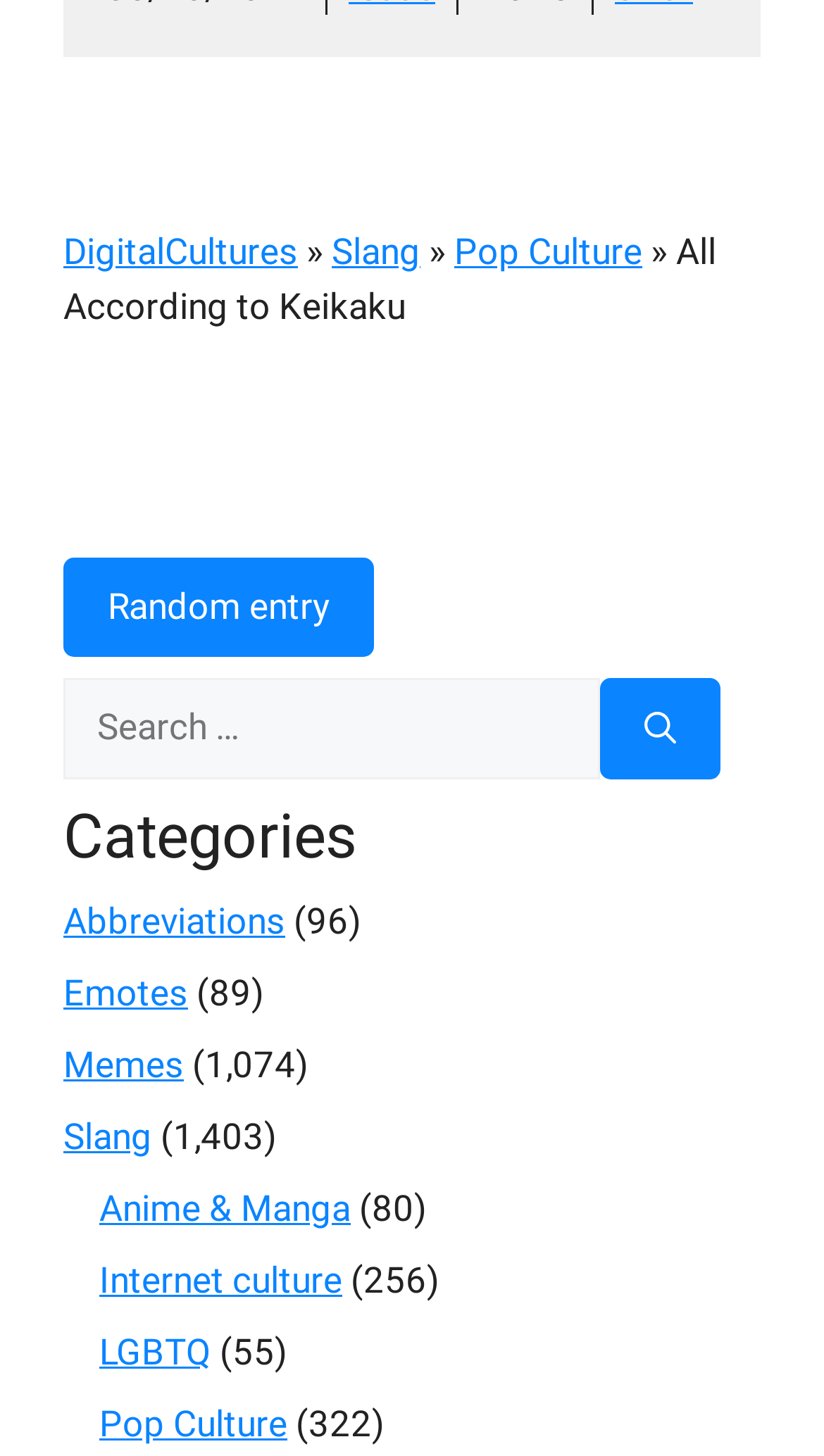How many categories are listed?
Look at the screenshot and respond with a single word or phrase.

11